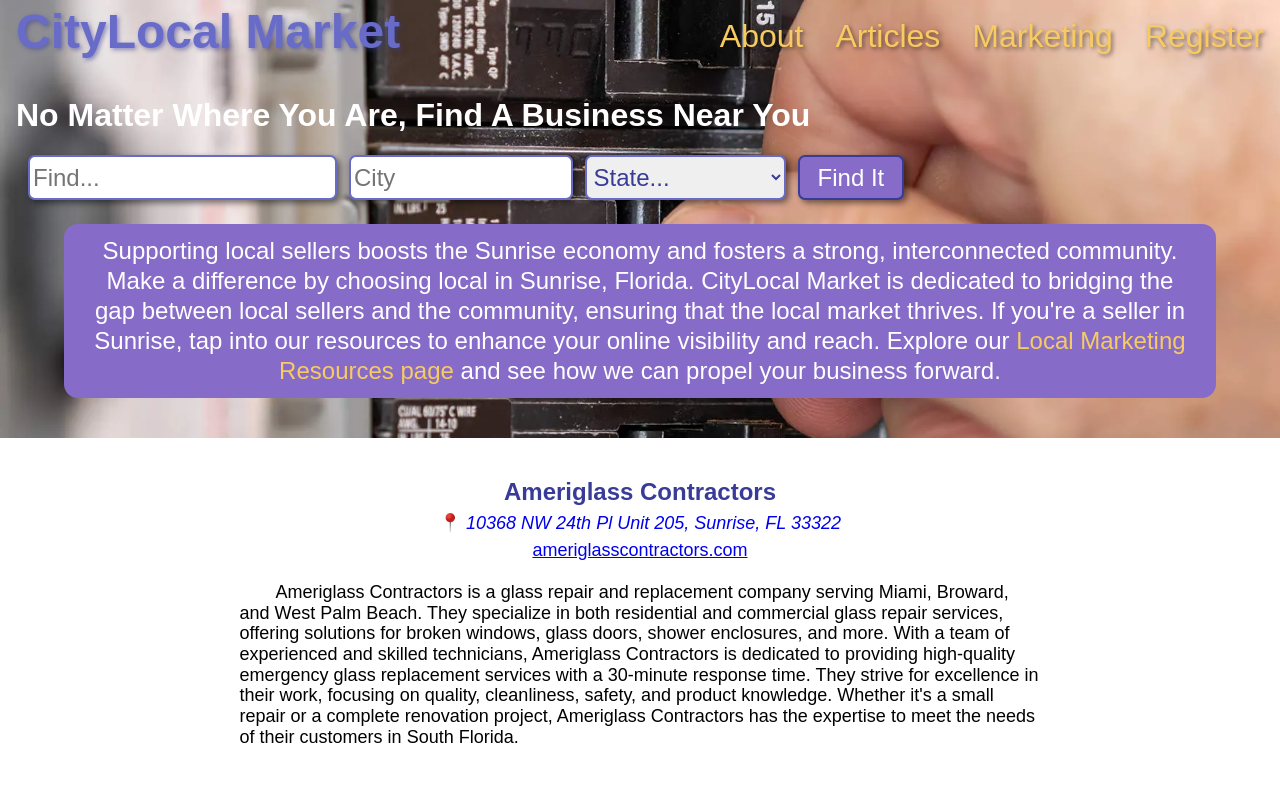What is the website of Ameriglass Contractors?
Offer a detailed and exhaustive answer to the question.

I found the answer by looking at the link element with the text 'ameriglasscontractors.com' which is located at the coordinates [0.416, 0.669, 0.584, 0.694]. This link is likely to be the website of the business being described on the webpage.